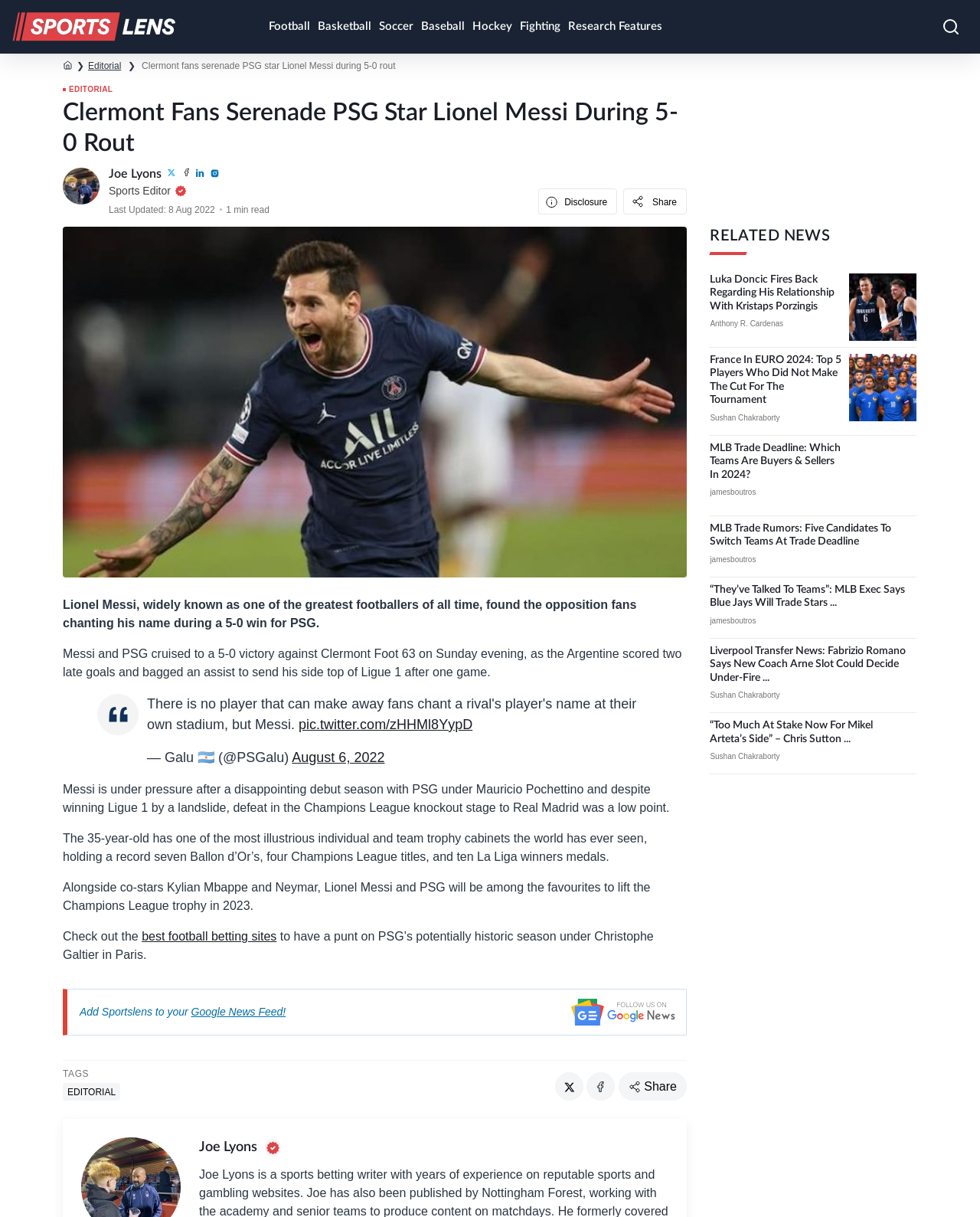What is the name of the league that PSG is currently top of?
Based on the screenshot, respond with a single word or phrase.

Ligue 1